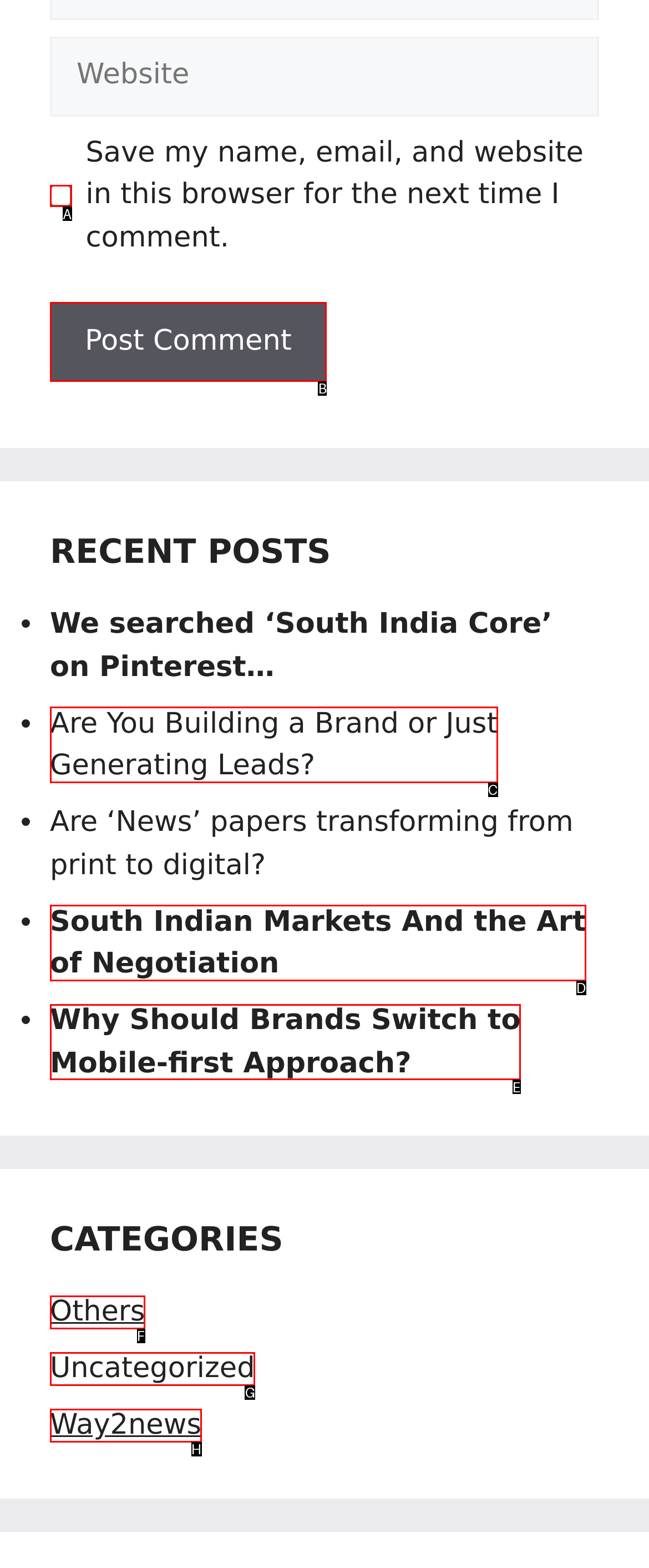Refer to the element description: Way2news and identify the matching HTML element. State your answer with the appropriate letter.

H